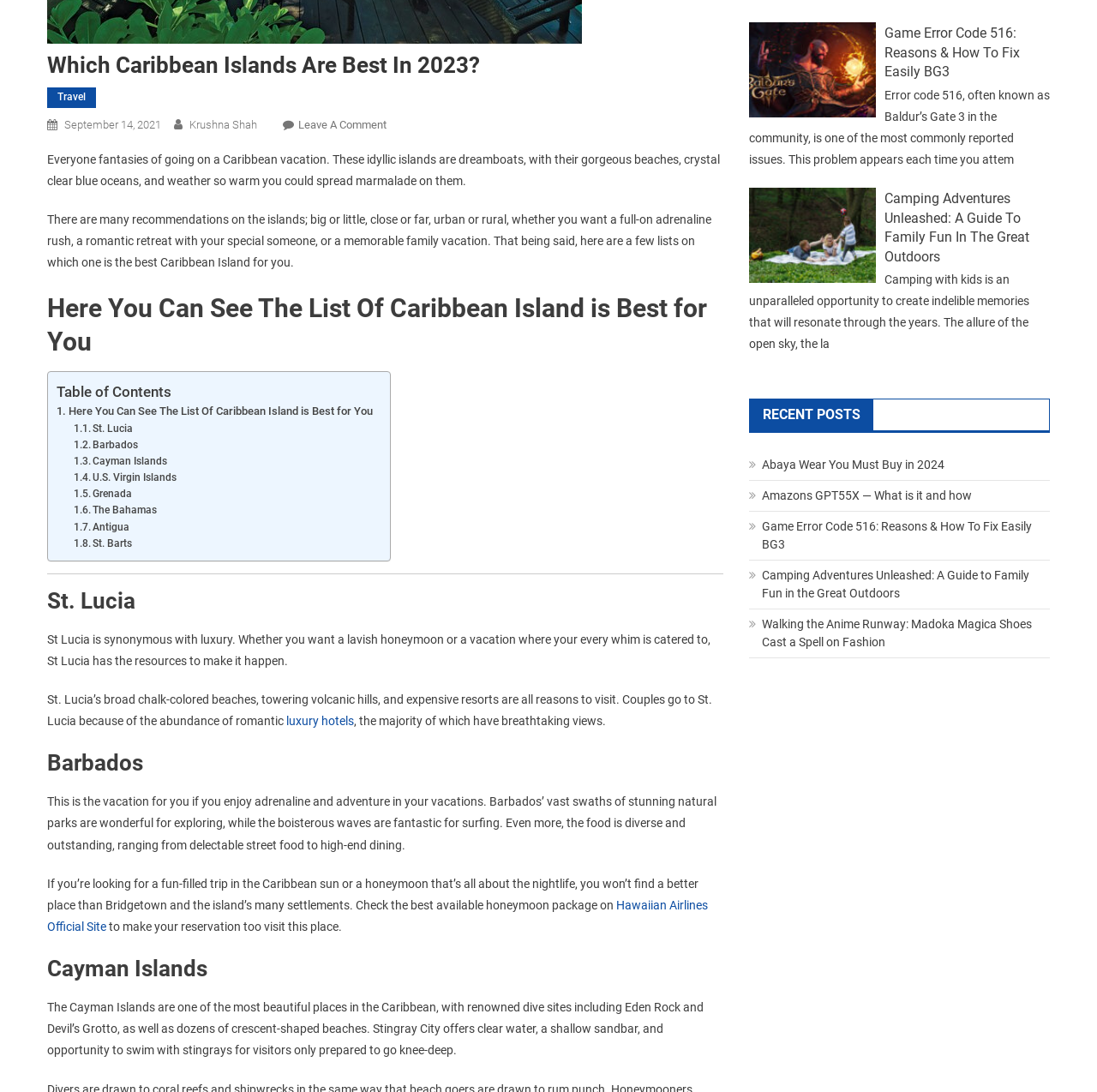Extract the bounding box coordinates for the UI element described as: "U.S. Virgin Islands".

[0.067, 0.43, 0.161, 0.445]